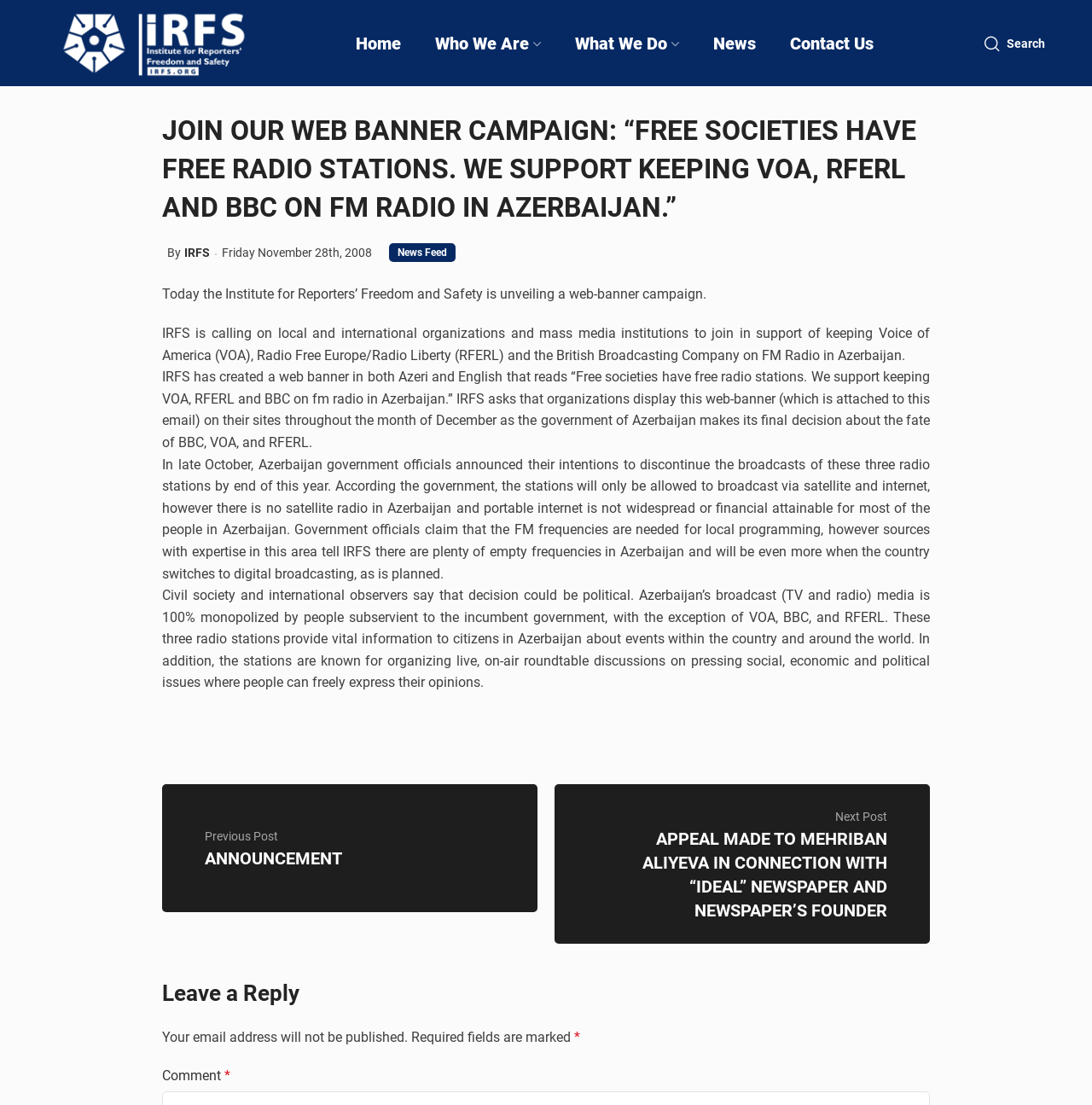Please identify the bounding box coordinates of the element that needs to be clicked to execute the following command: "Search for something". Provide the bounding box using four float numbers between 0 and 1, formatted as [left, top, right, bottom].

[0.893, 0.024, 0.965, 0.054]